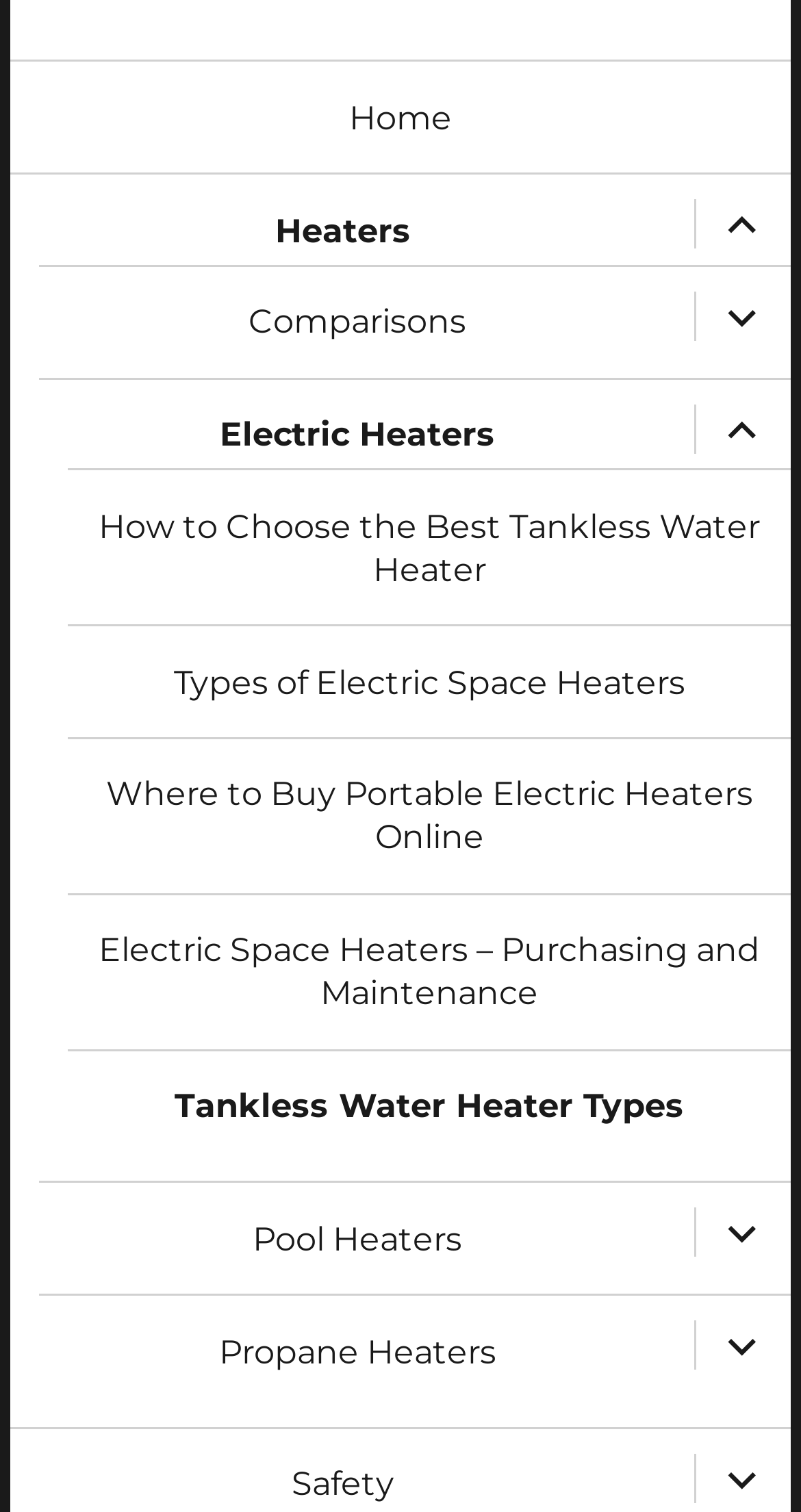Please find the bounding box coordinates for the clickable element needed to perform this instruction: "Go to Electric Heaters".

[0.049, 0.264, 0.844, 0.31]